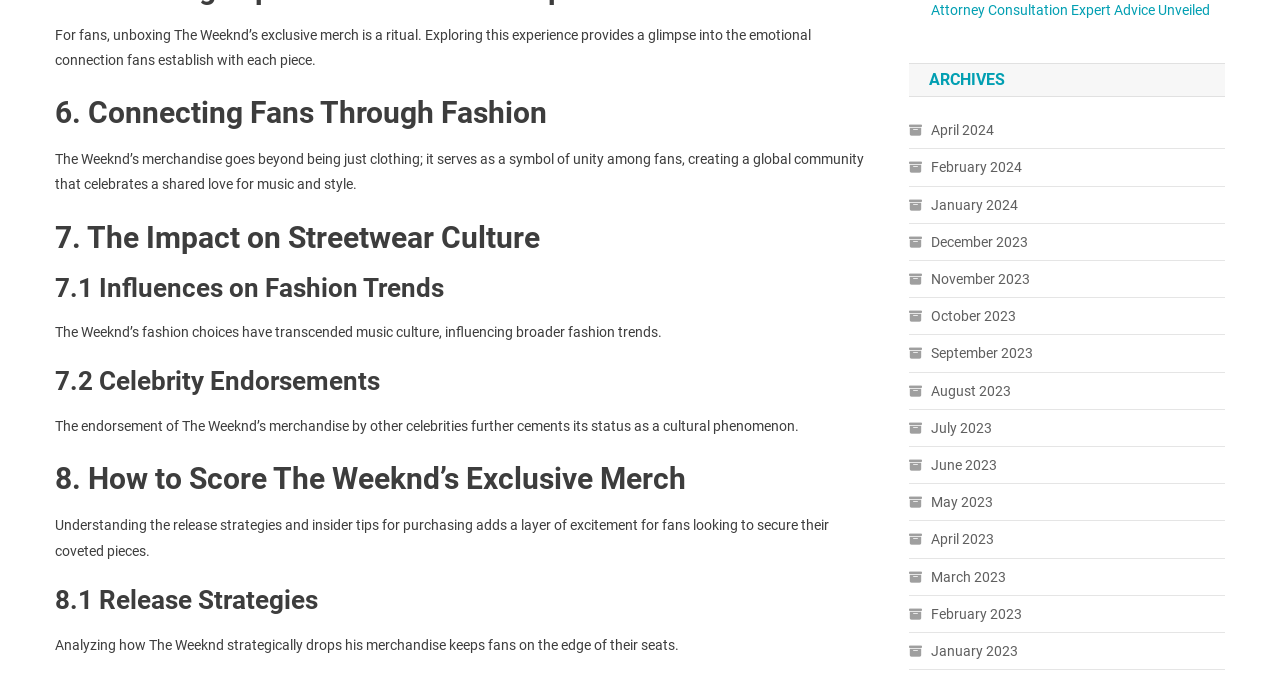Find the bounding box coordinates of the element to click in order to complete the given instruction: "Explore 'How to Score The Weeknd’s Exclusive Merch'."

[0.043, 0.682, 0.683, 0.74]